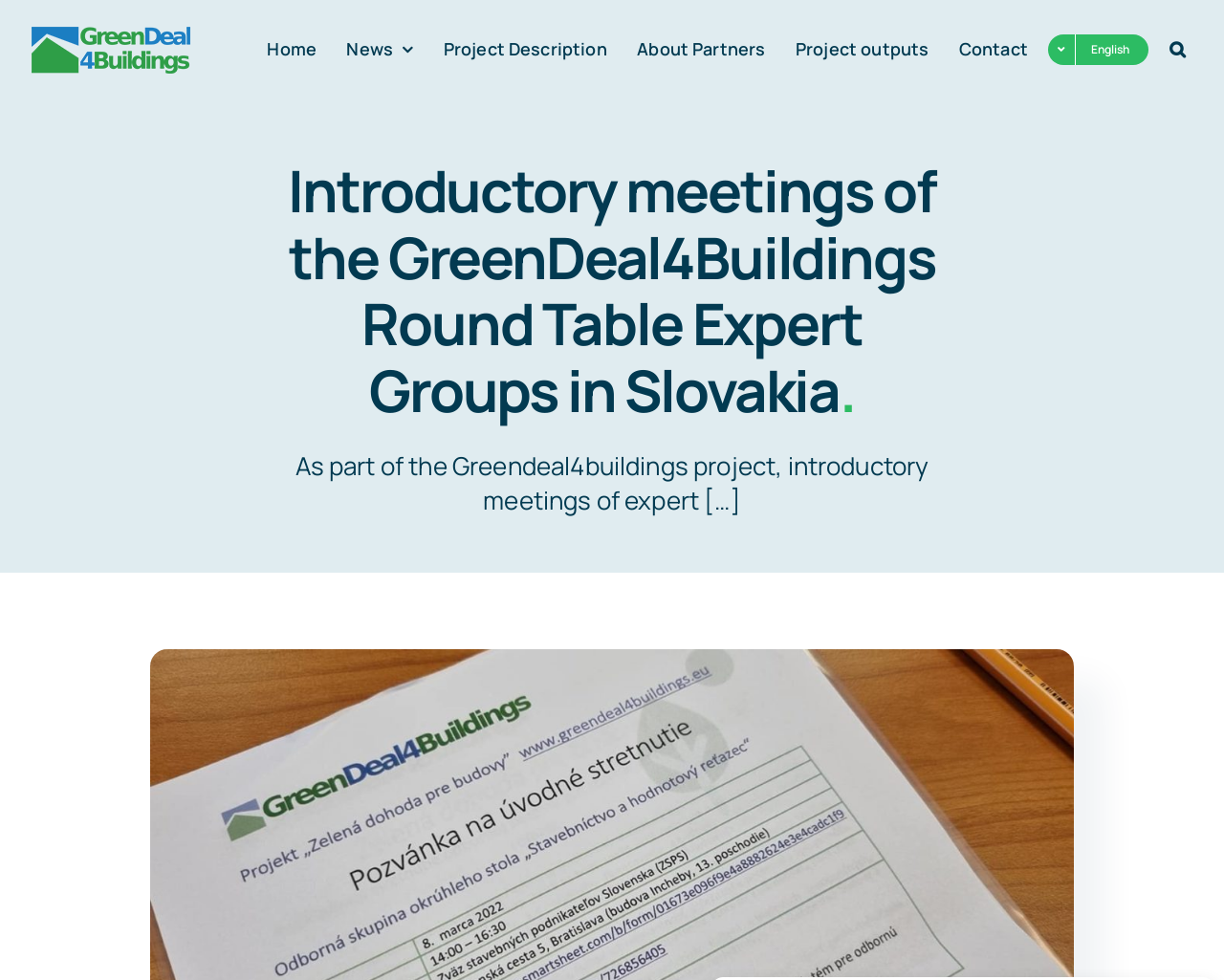Using a single word or phrase, answer the following question: 
Is the search button expanded?

No